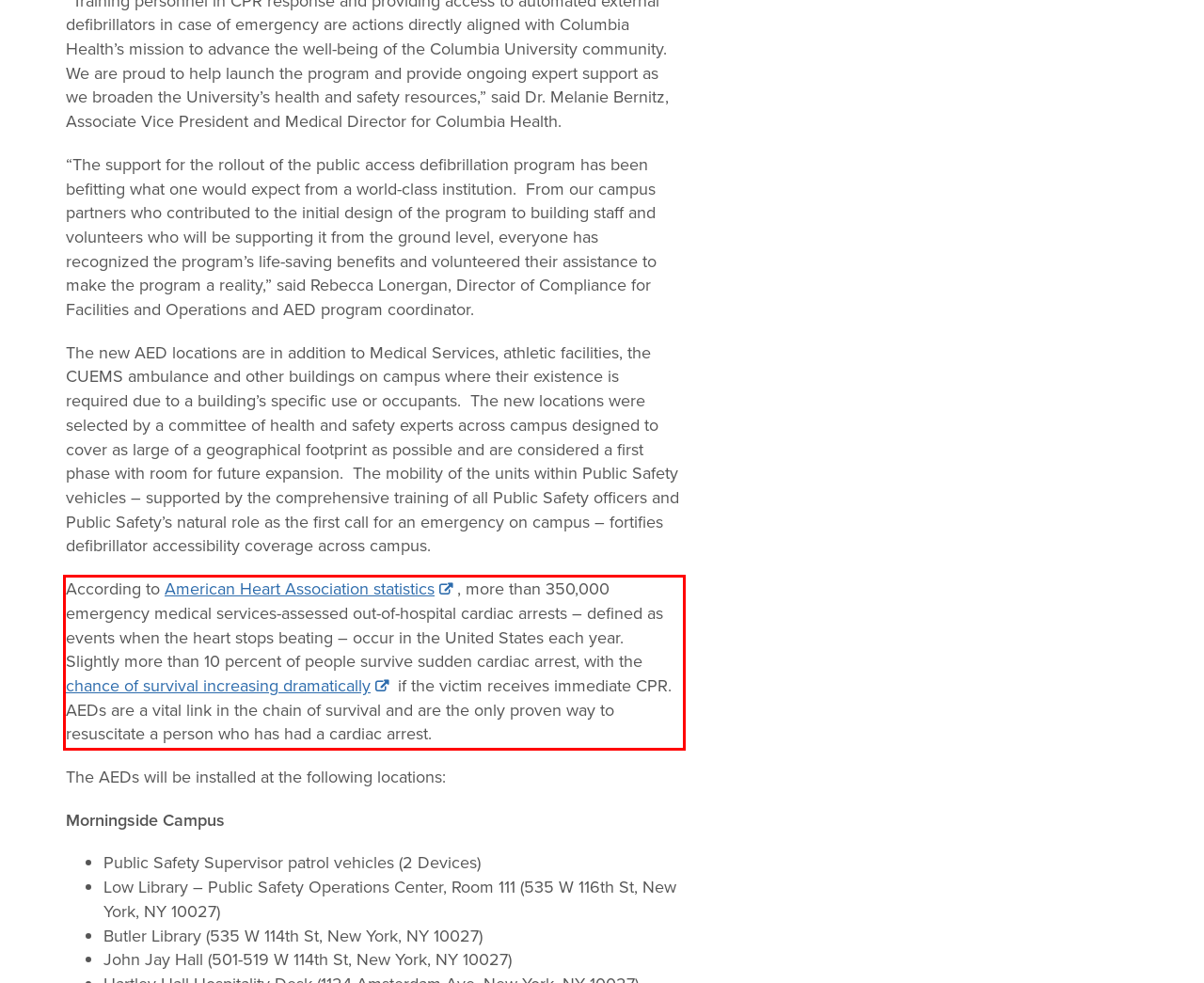Given a screenshot of a webpage containing a red rectangle bounding box, extract and provide the text content found within the red bounding box.

According to American Heart Association statistics, more than 350,000 emergency medical services-assessed out-of-hospital cardiac arrests – defined as events when the heart stops beating – occur in the United States each year. Slightly more than 10 percent of people survive sudden cardiac arrest, with the chance of survival increasing dramatically if the victim receives immediate CPR. AEDs are a vital link in the chain of survival and are the only proven way to resuscitate a person who has had a cardiac arrest.